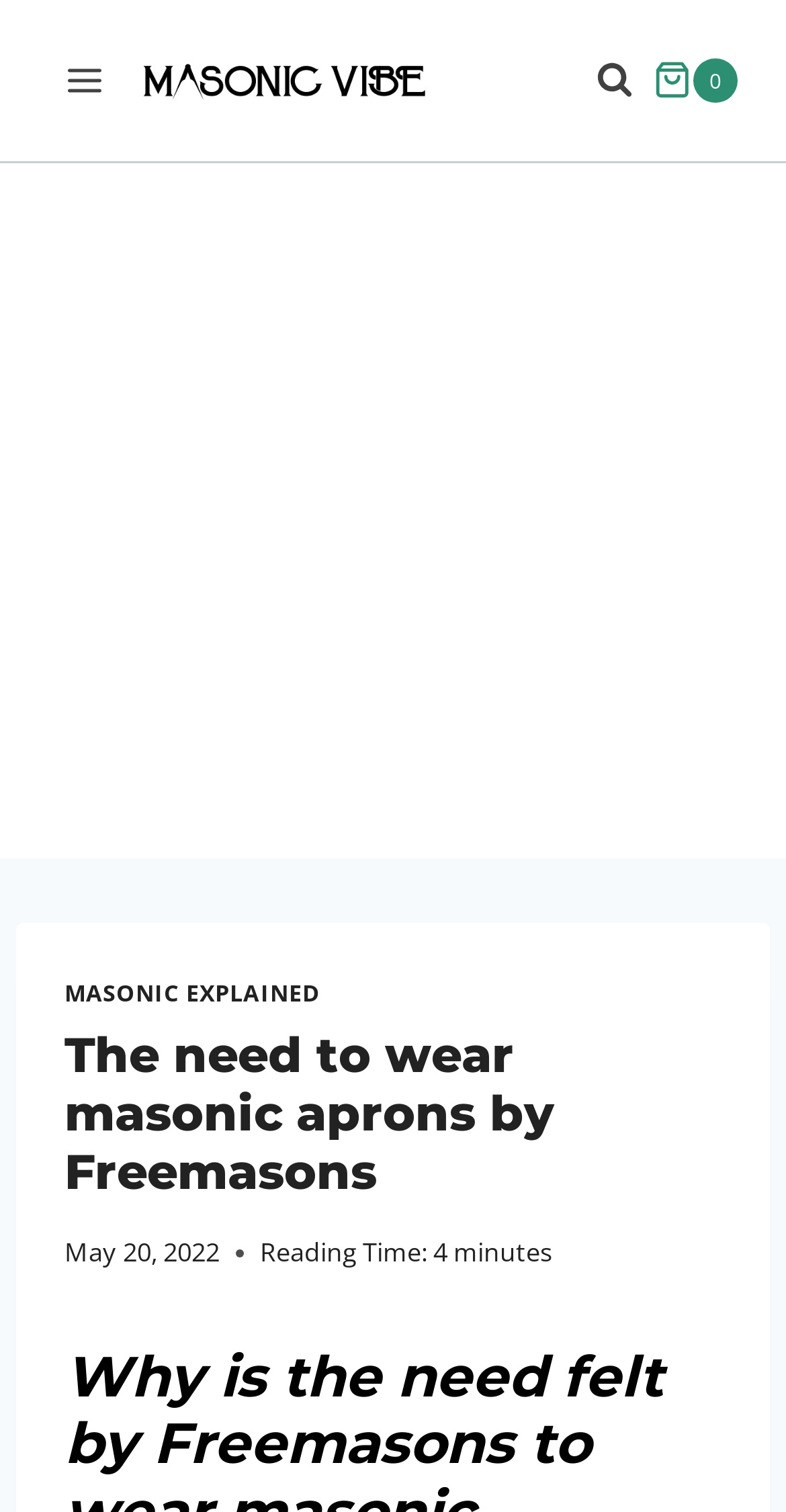Answer the question with a single word or phrase: 
What is the purpose of the button at the top right?

View Search Form